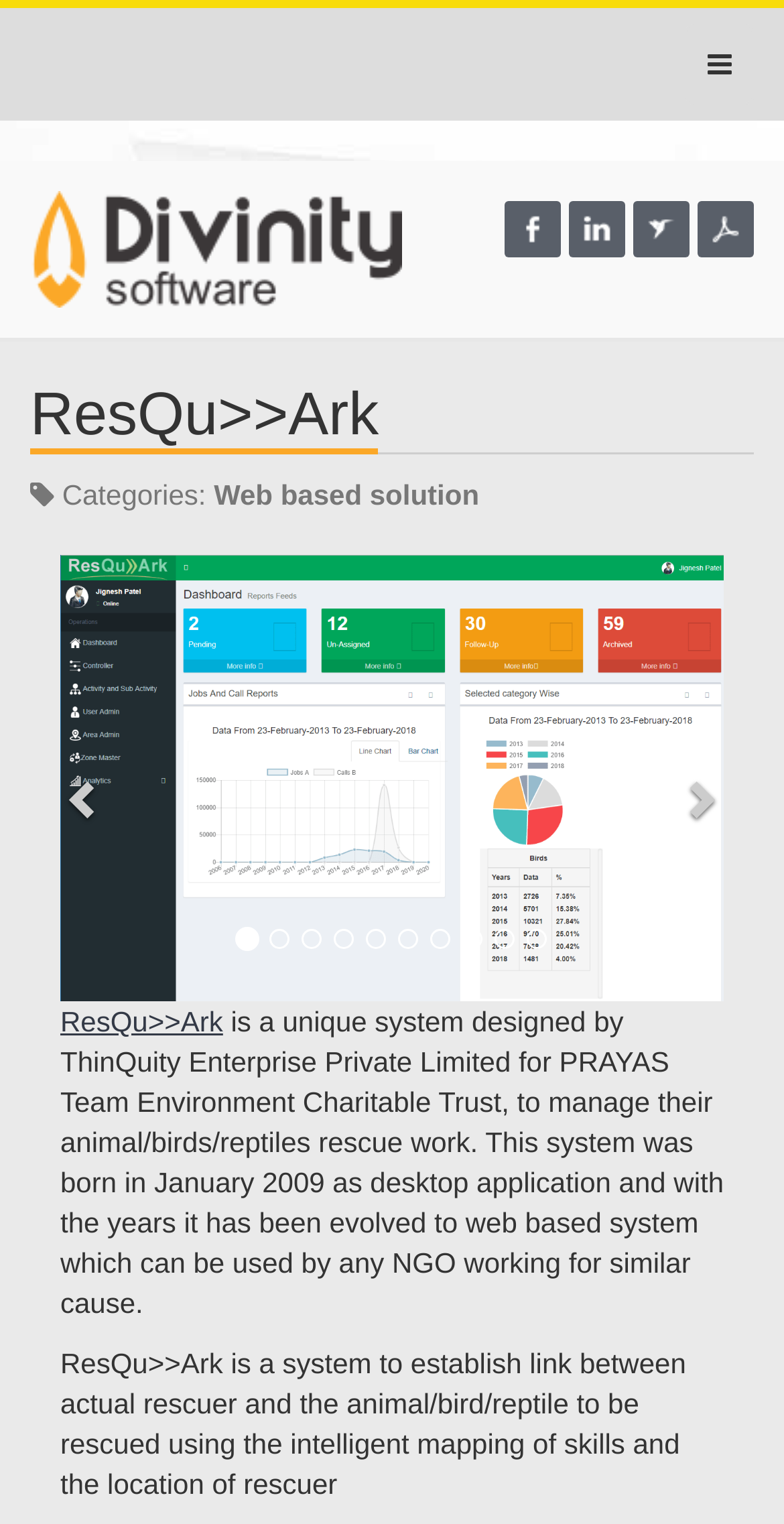What type of solution is ResQu>>Ark?
Respond to the question with a well-detailed and thorough answer.

The webpage describes ResQu>>Ark as a web-based solution, which means it is a system that can be accessed and used through the internet.